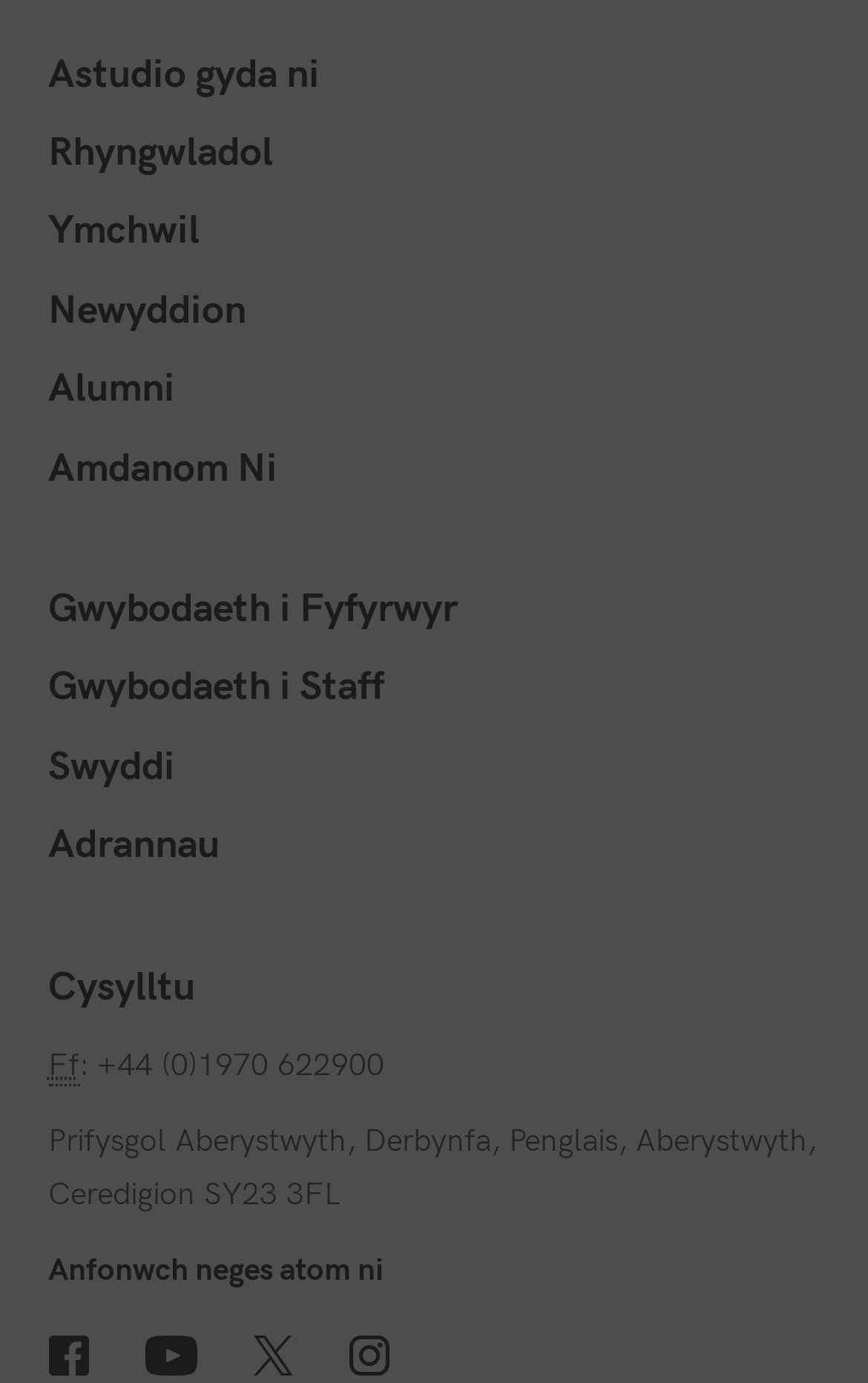Please provide a brief answer to the question using only one word or phrase: 
How many main navigation links are there?

11